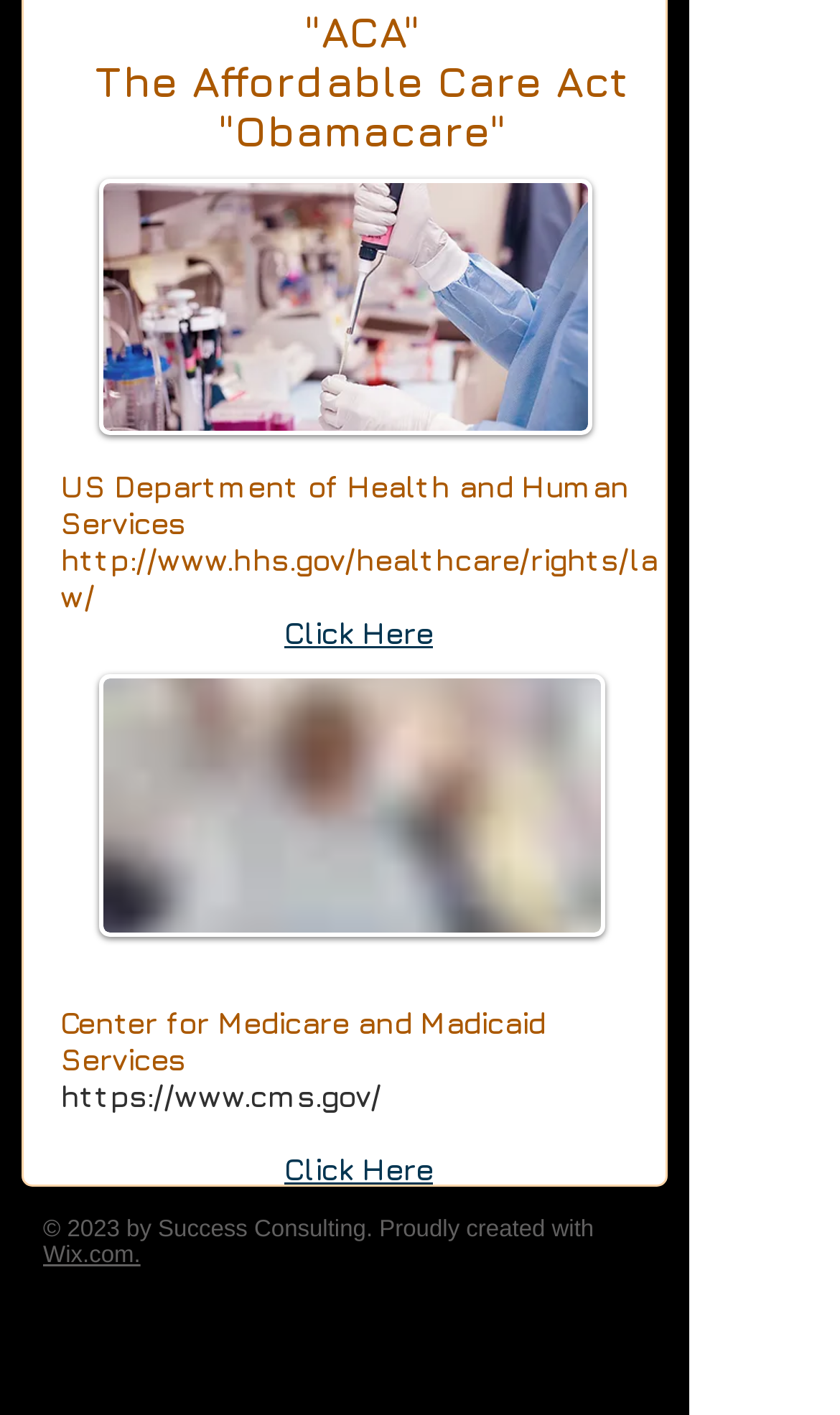Provide the bounding box for the UI element matching this description: "Click Here".

[0.072, 0.433, 0.515, 0.459]